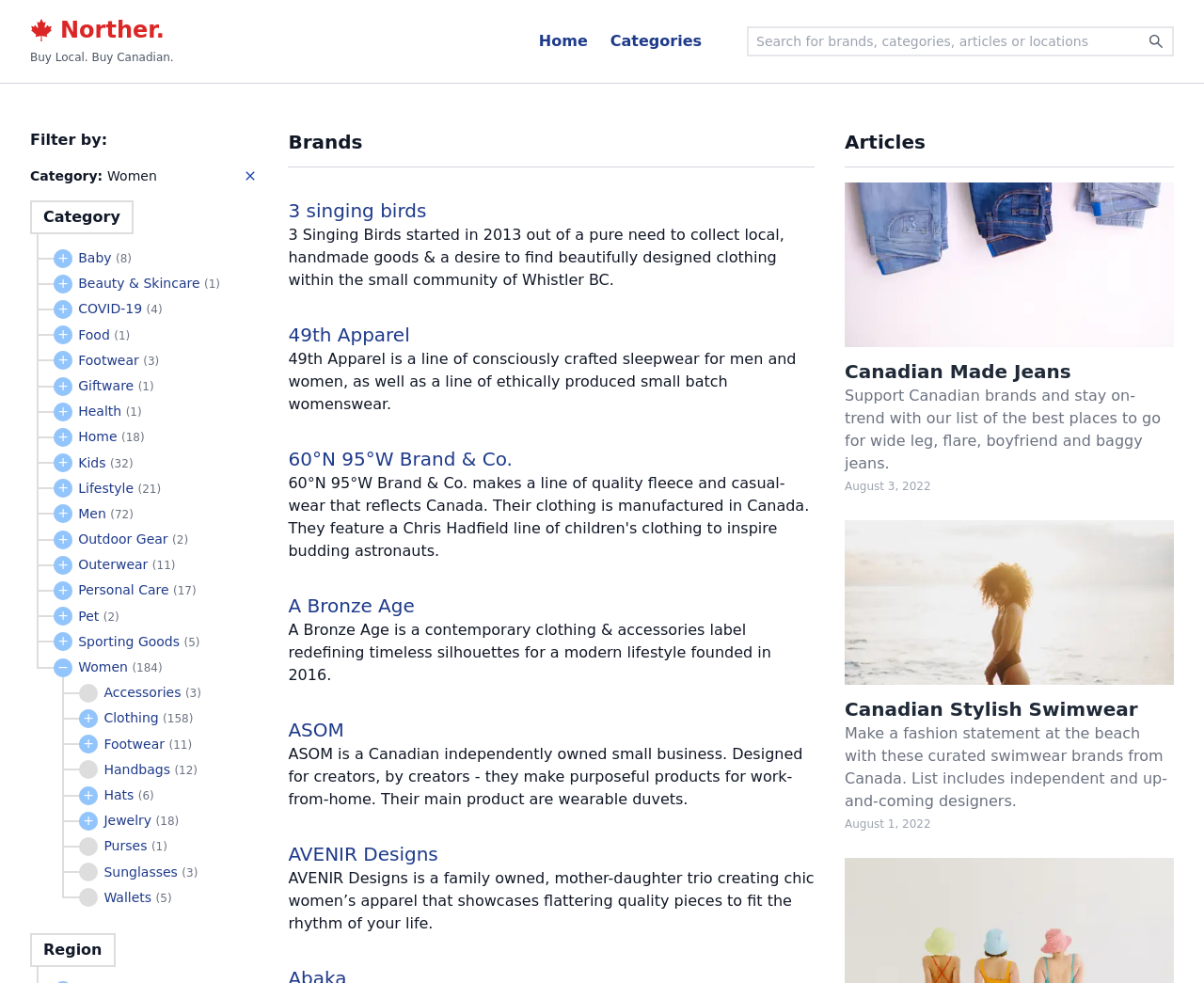Identify the bounding box coordinates for the UI element mentioned here: "Footwear (3)". Provide the coordinates as four float values between 0 and 1, i.e., [left, top, right, bottom].

[0.065, 0.359, 0.132, 0.374]